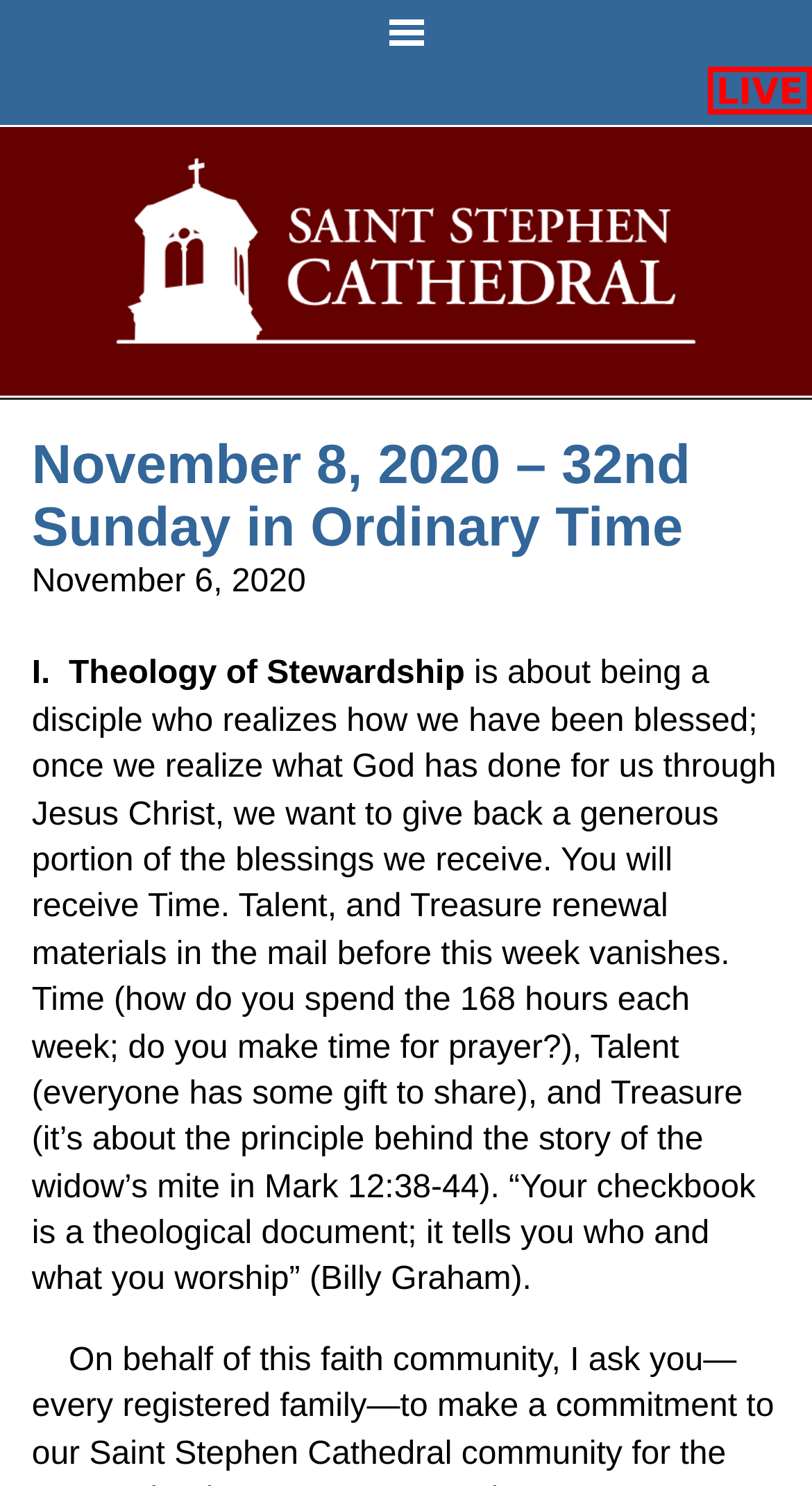Predict the bounding box coordinates of the area that should be clicked to accomplish the following instruction: "View Calendar". The bounding box coordinates should consist of four float numbers between 0 and 1, i.e., [left, top, right, bottom].

[0.0, 0.186, 0.082, 0.257]